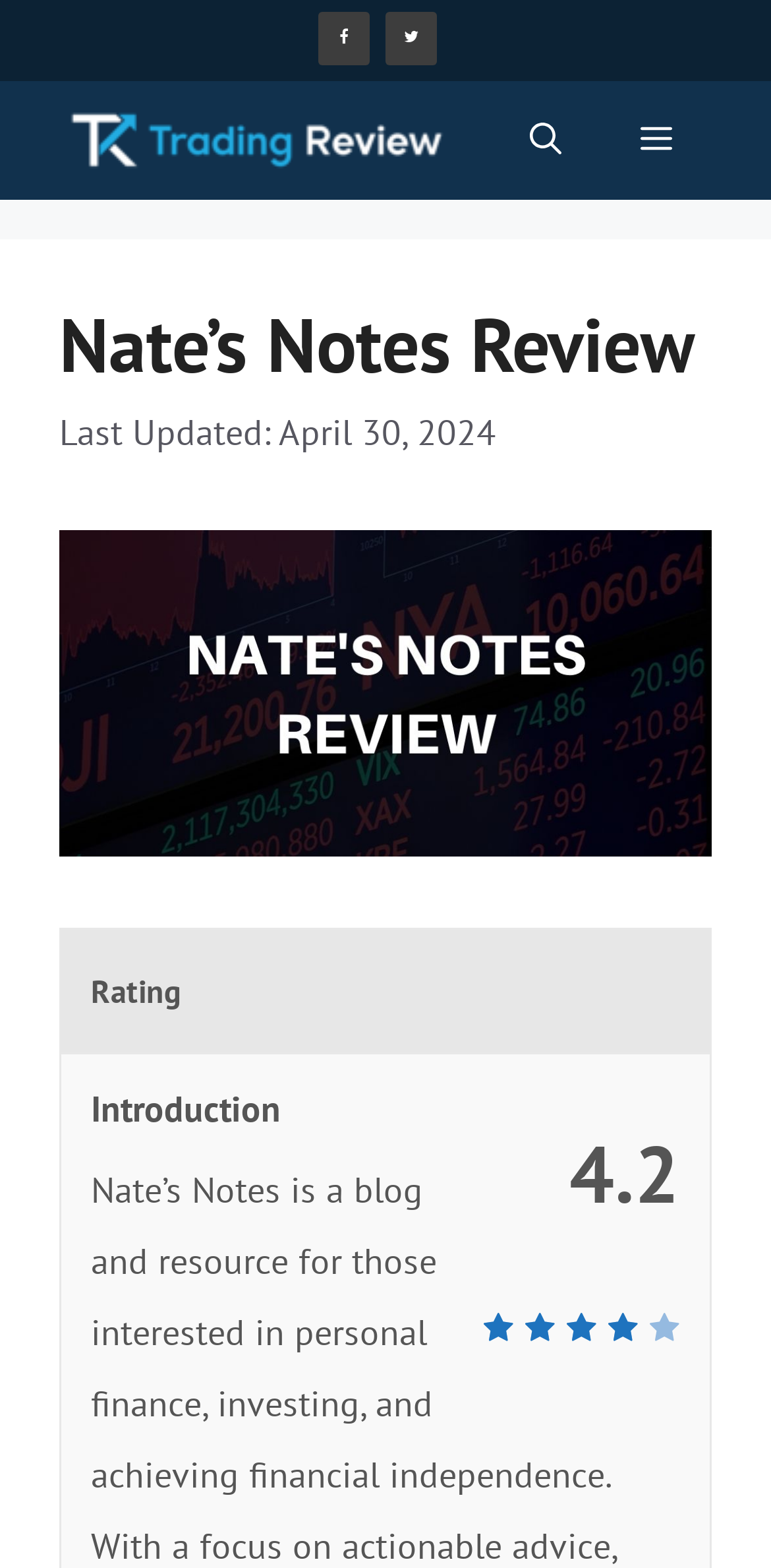What is the purpose of the button in the top-right corner?
Using the visual information, reply with a single word or short phrase.

Menu